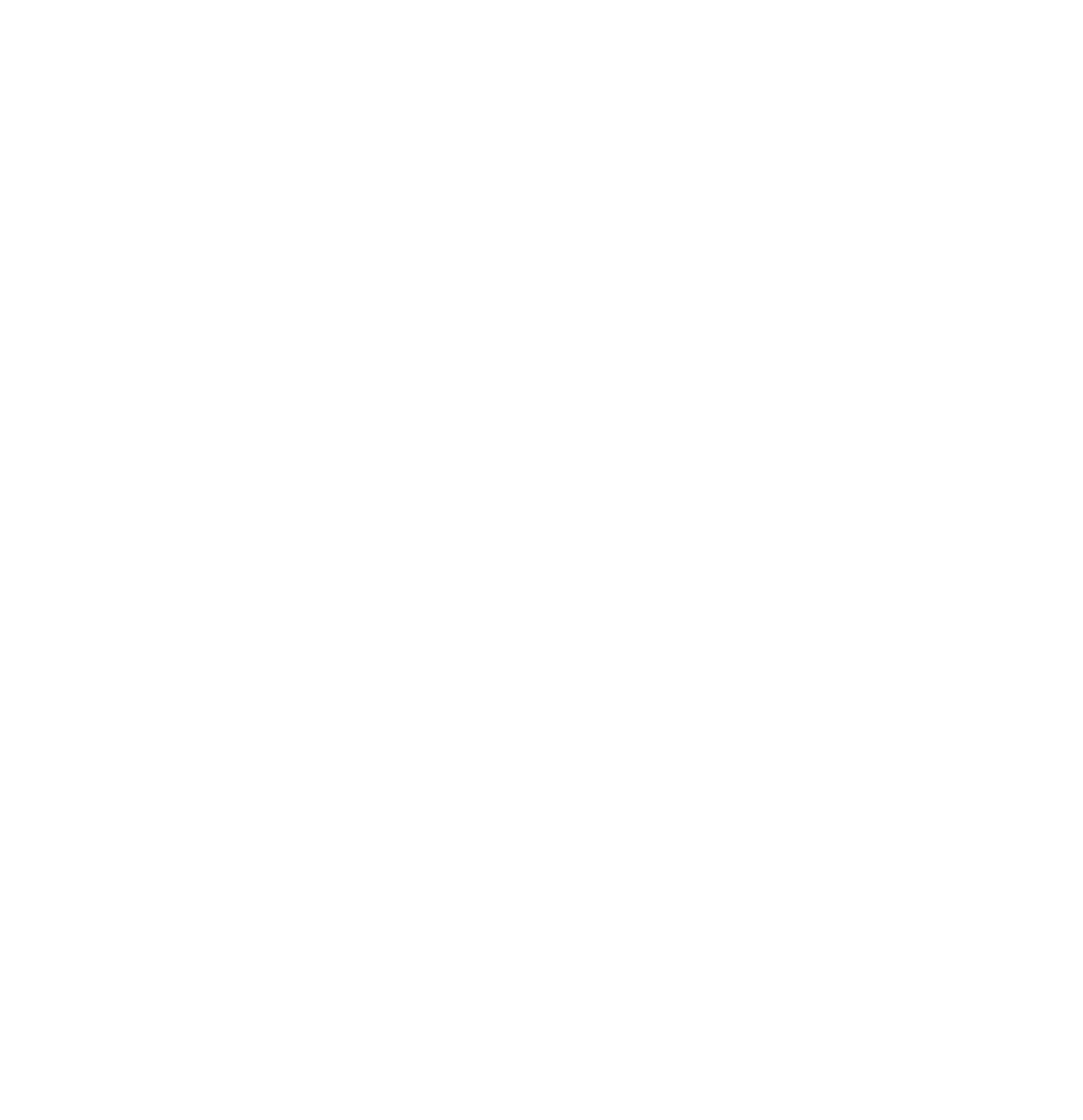Determine the bounding box coordinates for the clickable element to execute this instruction: "Visit 'About us' page". Provide the coordinates as four float numbers between 0 and 1, i.e., [left, top, right, bottom].

[0.494, 0.441, 0.537, 0.457]